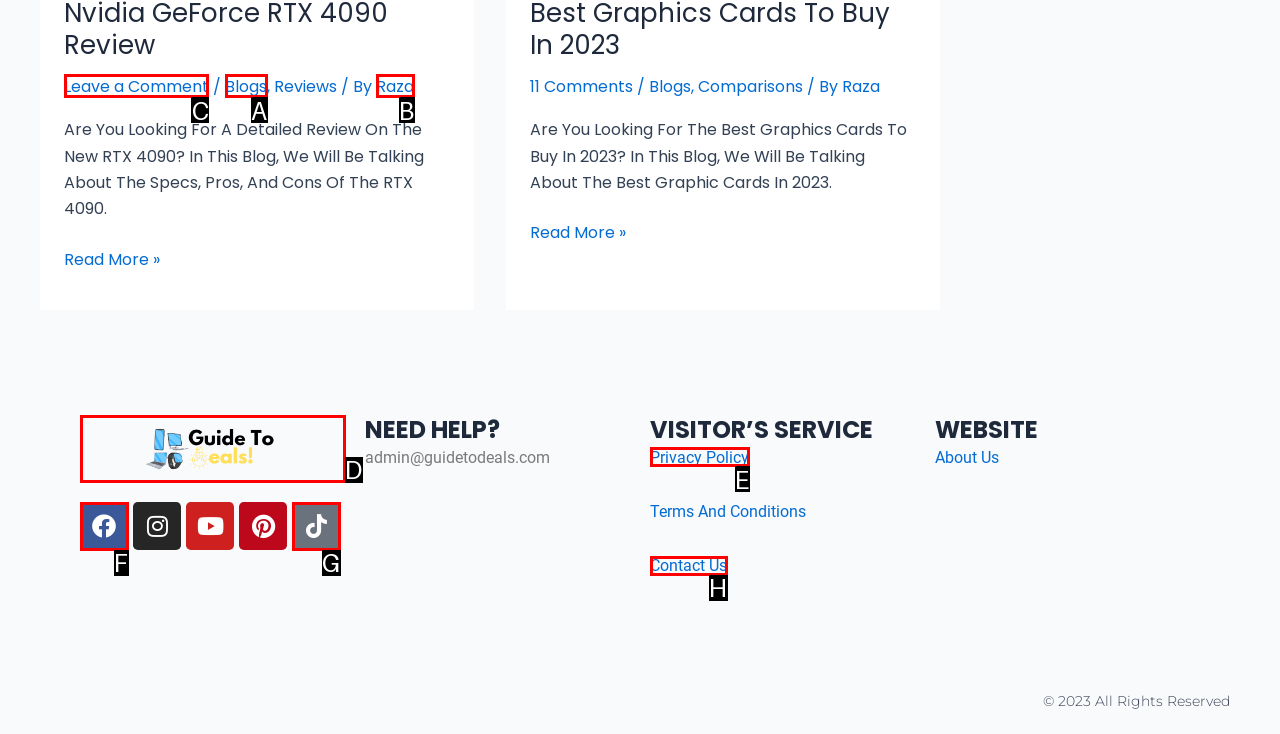Tell me which one HTML element I should click to complete the following task: Click on 'Leave a Comment' Answer with the option's letter from the given choices directly.

C